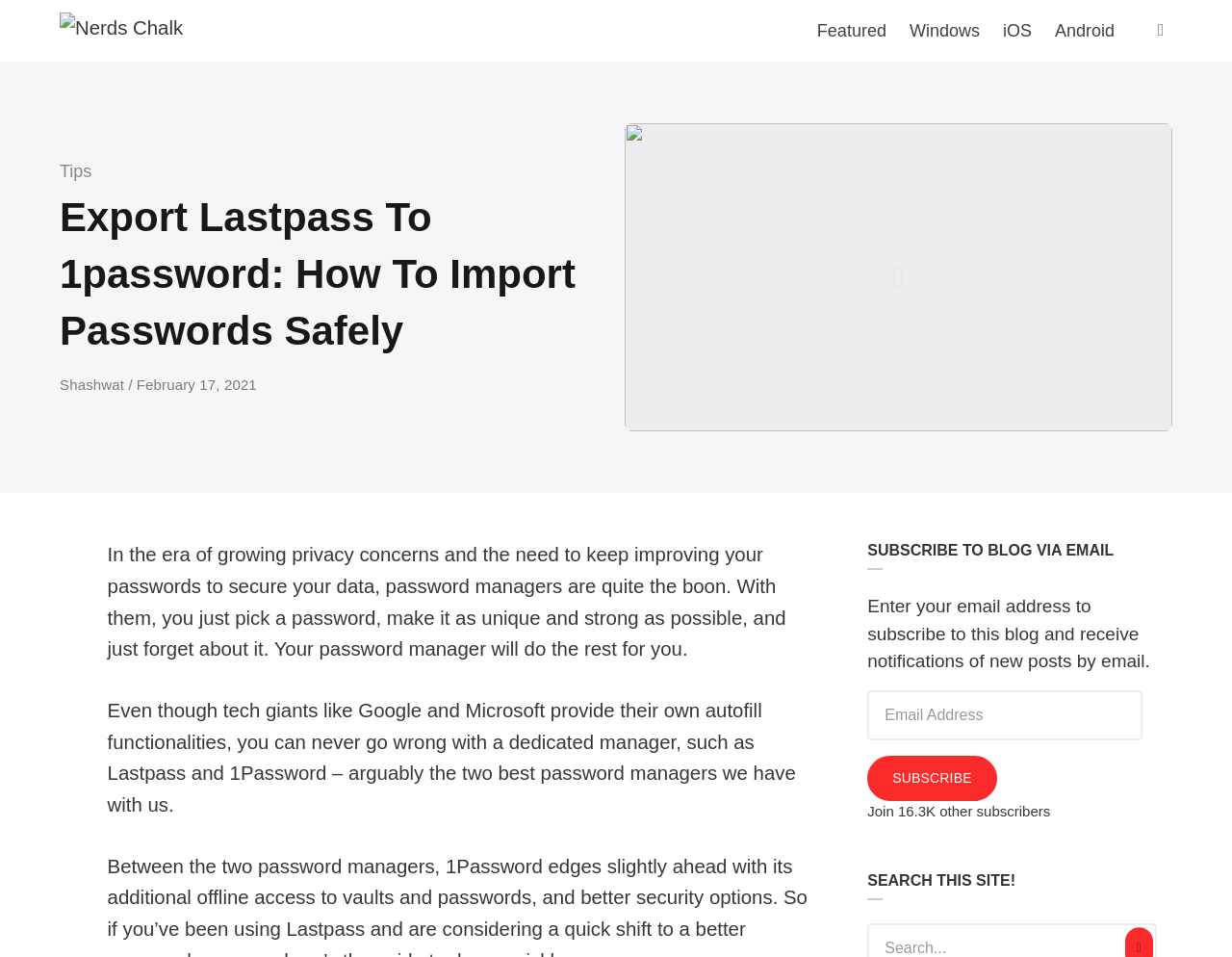Provide an in-depth caption for the webpage.

The webpage is about exporting Lastpass to 1password and importing passwords safely. At the top left, there is a link to "Nerds Chalk" accompanied by an image. On the top right, there are four links: "Featured", "Windows", "iOS", and "Android". Next to these links, there is a button to open or close the search function.

Below the top section, there is a header with the title "Export Lastpass To 1password: How To Import Passwords Safely". Underneath the title, there are details about the author, Shashwat, and the publication date, February 17, 2021. 

To the right of the author information, there is a large figure or image. Below this image, there are two paragraphs of text discussing the importance of password managers in the era of growing privacy concerns. 

Further down the page, there is a section to subscribe to the blog via email. This section includes a heading, a text box to enter an email address, a subscribe button, and a note indicating that 16.3K other subscribers have already joined. 

Finally, at the bottom of the page, there is a heading "SEARCH THIS SITE!"